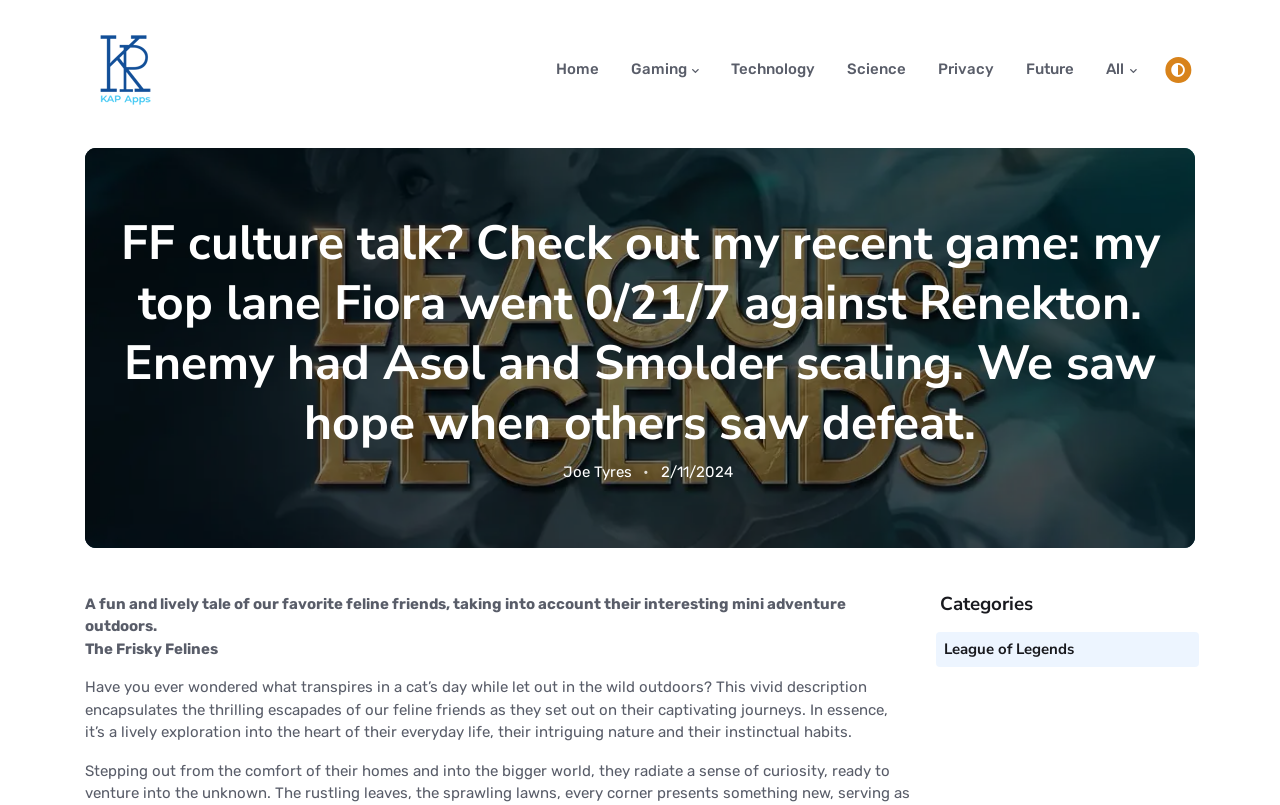Extract the main headline from the webpage and generate its text.

FF culture talk? Check out my recent game: my top lane Fiora went 0/21/7 against Renekton. Enemy had Asol and Smolder scaling. We saw hope when others saw defeat.